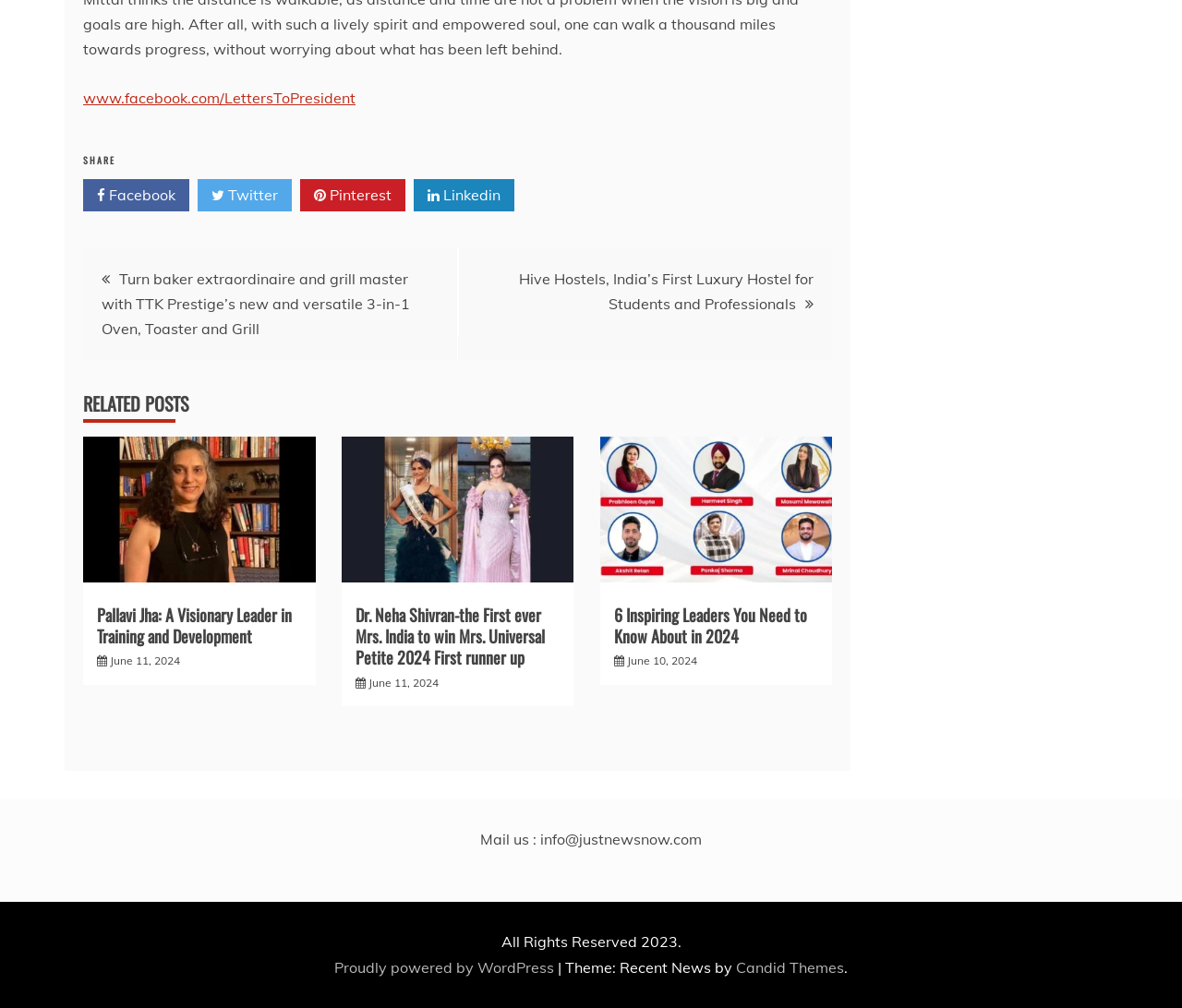What is the email address to contact the website?
We need a detailed and exhaustive answer to the question. Please elaborate.

I found the answer by looking at the static text 'Mail us : info@justnewsnow.com' at the bottom of the webpage.